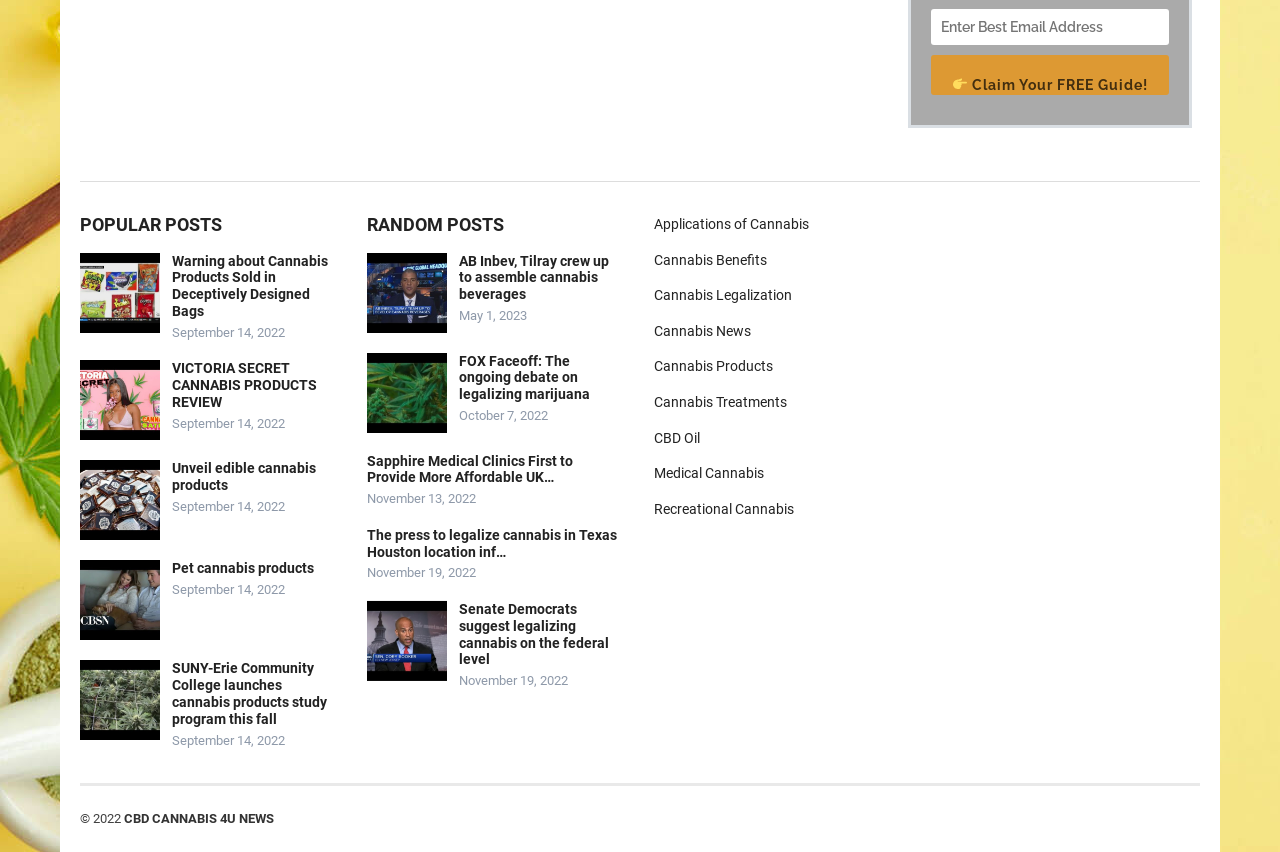Please identify the bounding box coordinates of where to click in order to follow the instruction: "Read popular post about cannabis products".

[0.134, 0.296, 0.256, 0.374]